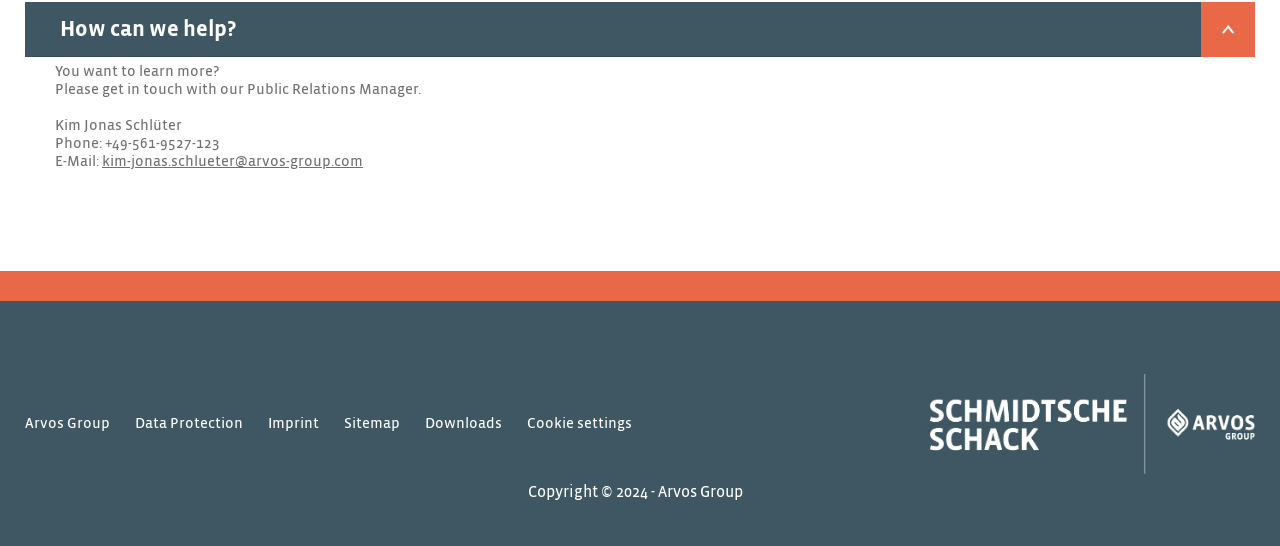What is the phone number of the Public Relations Manager?
Refer to the image and offer an in-depth and detailed answer to the question.

The answer can be found in the section 'How can we help?' where it says 'Phone: +49-561-9527-123' next to the name of the Public Relations Manager.